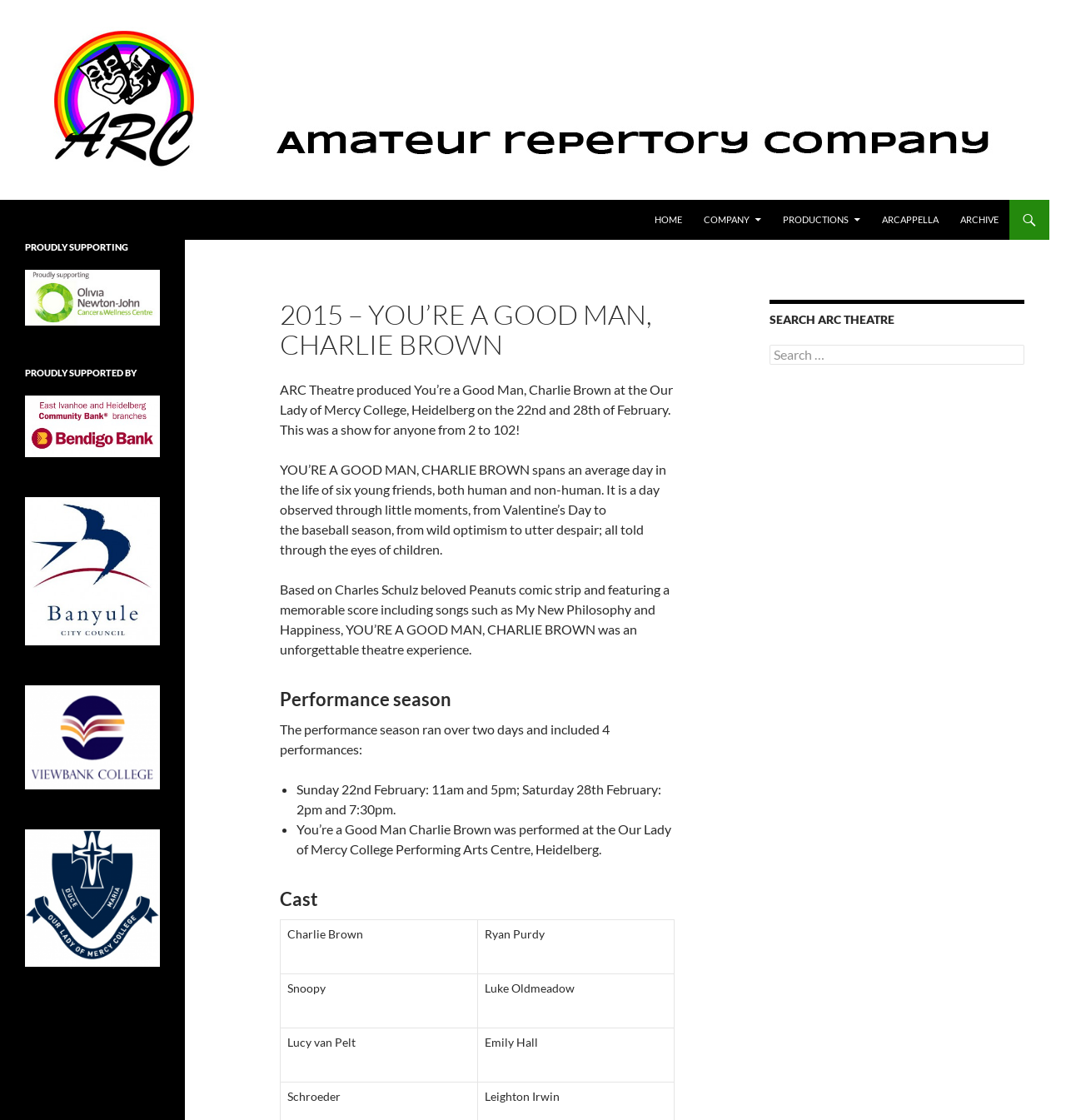Provide the bounding box coordinates of the area you need to click to execute the following instruction: "Read about 2015 – YOU’RE A GOOD MAN, CHARLIE BROWN".

[0.262, 0.268, 0.633, 0.321]